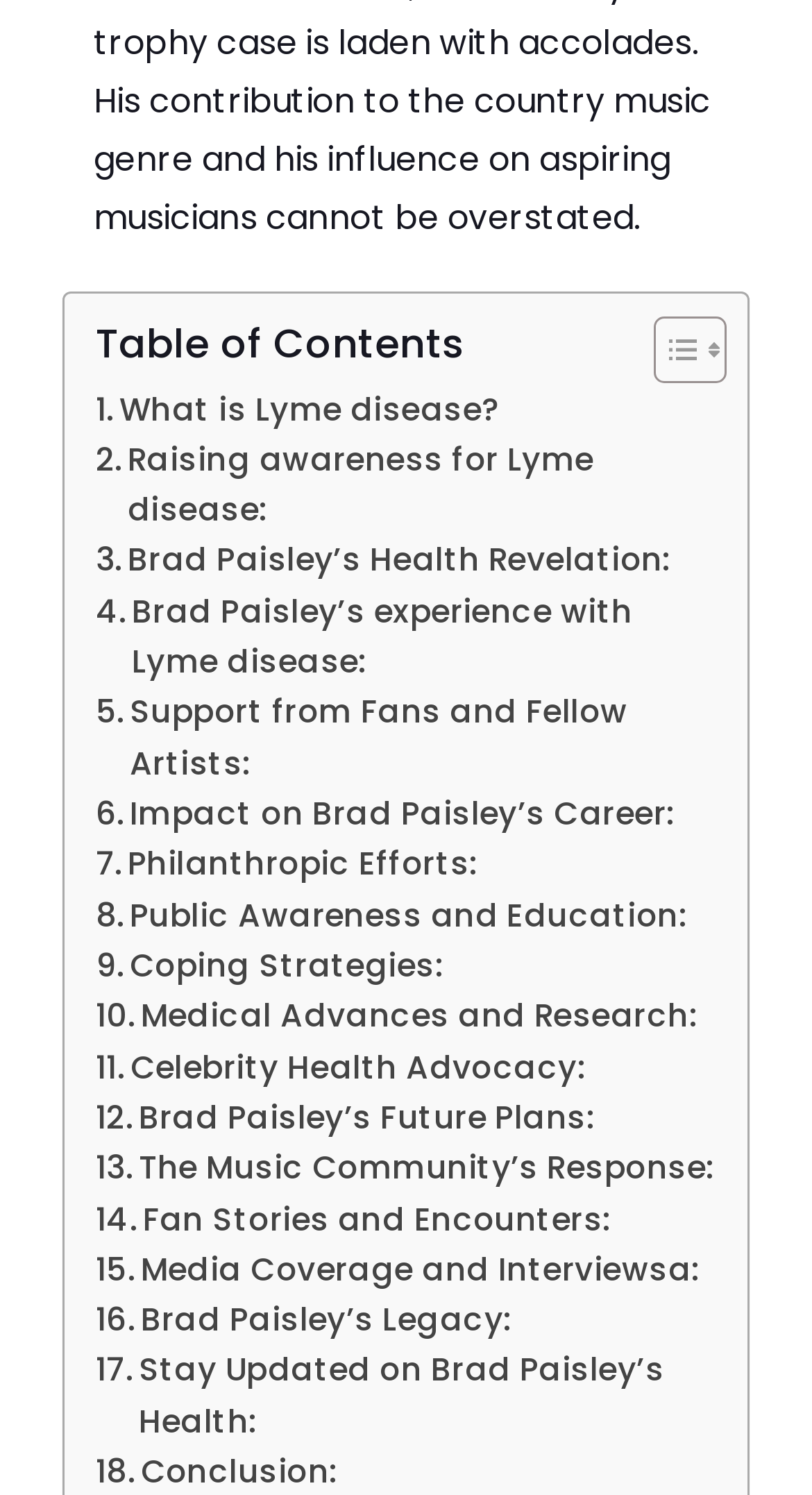Please provide the bounding box coordinates for the element that needs to be clicked to perform the following instruction: "Toggle Table of Content". The coordinates should be given as four float numbers between 0 and 1, i.e., [left, top, right, bottom].

[0.767, 0.21, 0.882, 0.257]